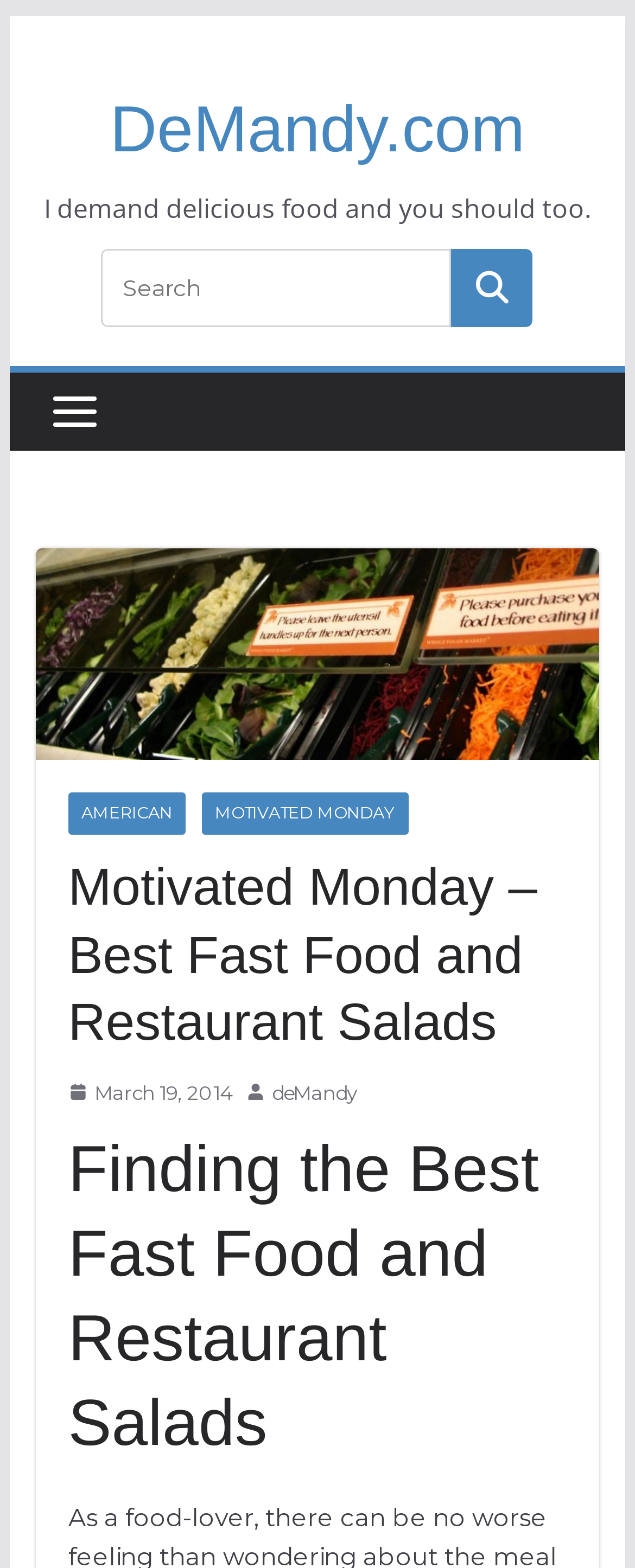Provide a comprehensive caption for the webpage.

The webpage is about finding the best fast food and restaurant salads. At the top left corner, there is a link to "Skip to content". Next to it, there is a heading that reads "DeMandy.com" with a link to the same website. Below this, there is a static text that says "I demand delicious food and you should too." 

On the top right side, there is a search bar with a search box and a button with a magnifying glass icon. Below the search bar, there is an image. 

On the left side of the page, there are several links, including "AMERICAN" and "MOTIVATED MONDAY". Above these links, there is a header that reads "Motivated Monday – Best Fast Food and Restaurant Salads". 

Below the header, there is a link to the date "March 19, 2014" with a small image and a time indicator next to it. There is another image on the right side of the date link. 

Further down, there is a link to "deMandy" and another image next to it. The main content of the page starts with a heading that reads "Finding the Best Fast Food and Restaurant Salads", which is located at the bottom left of the page.